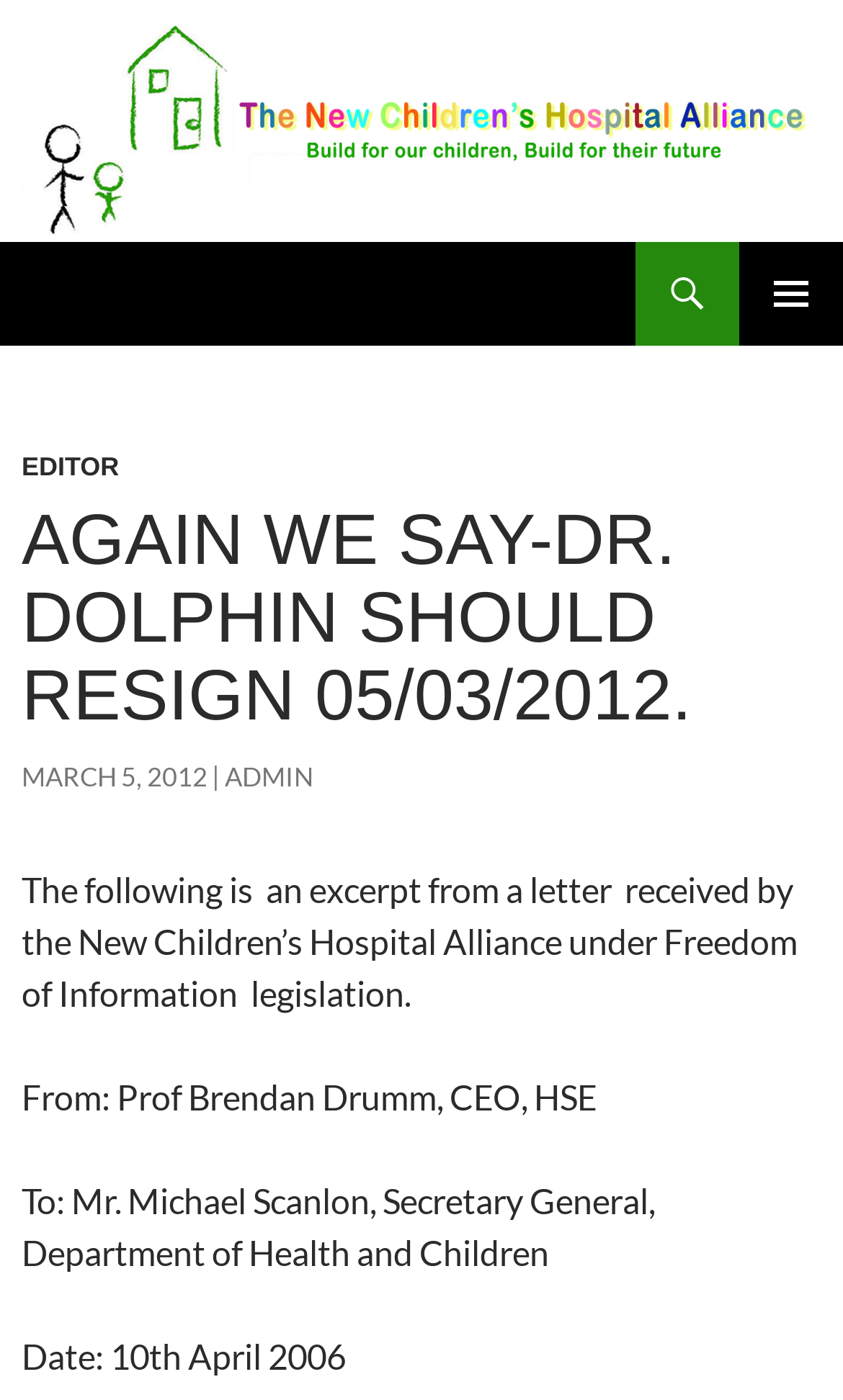Respond to the question with just a single word or phrase: 
What is the name of the hospital alliance?

The New Children's Hospital Alliance